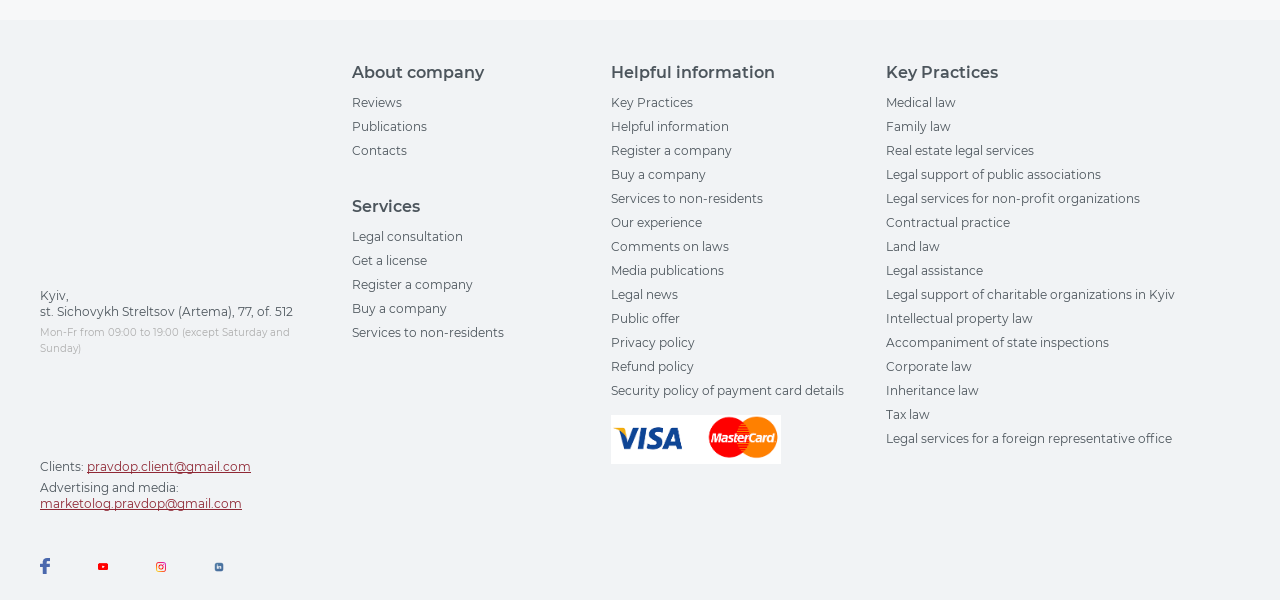Provide your answer to the question using just one word or phrase: What are the services provided by the company?

Legal consultation, Get a license, etc.